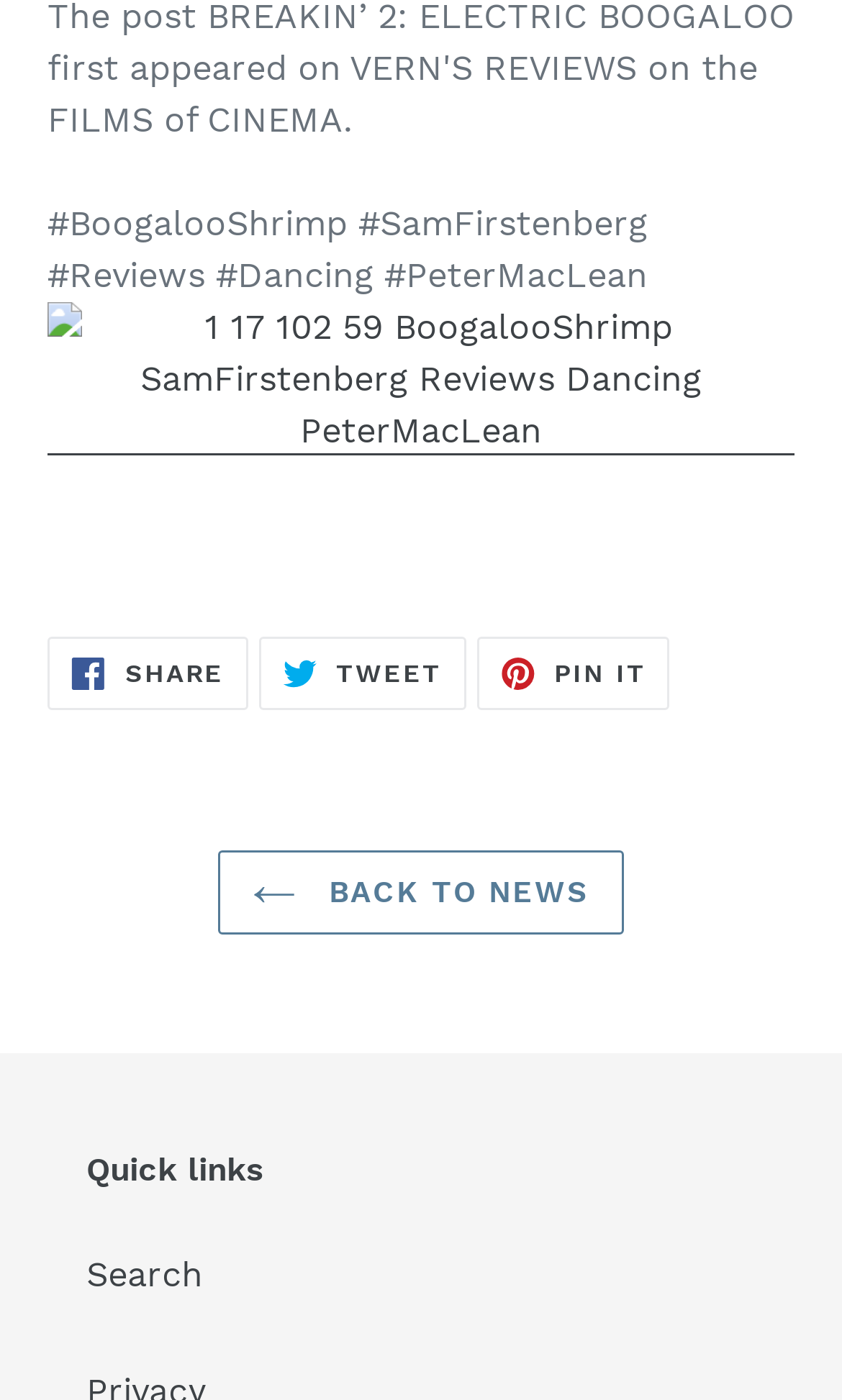Locate the bounding box for the described UI element: "Tweet Tweet on Twitter". Ensure the coordinates are four float numbers between 0 and 1, formatted as [left, top, right, bottom].

[0.307, 0.455, 0.553, 0.508]